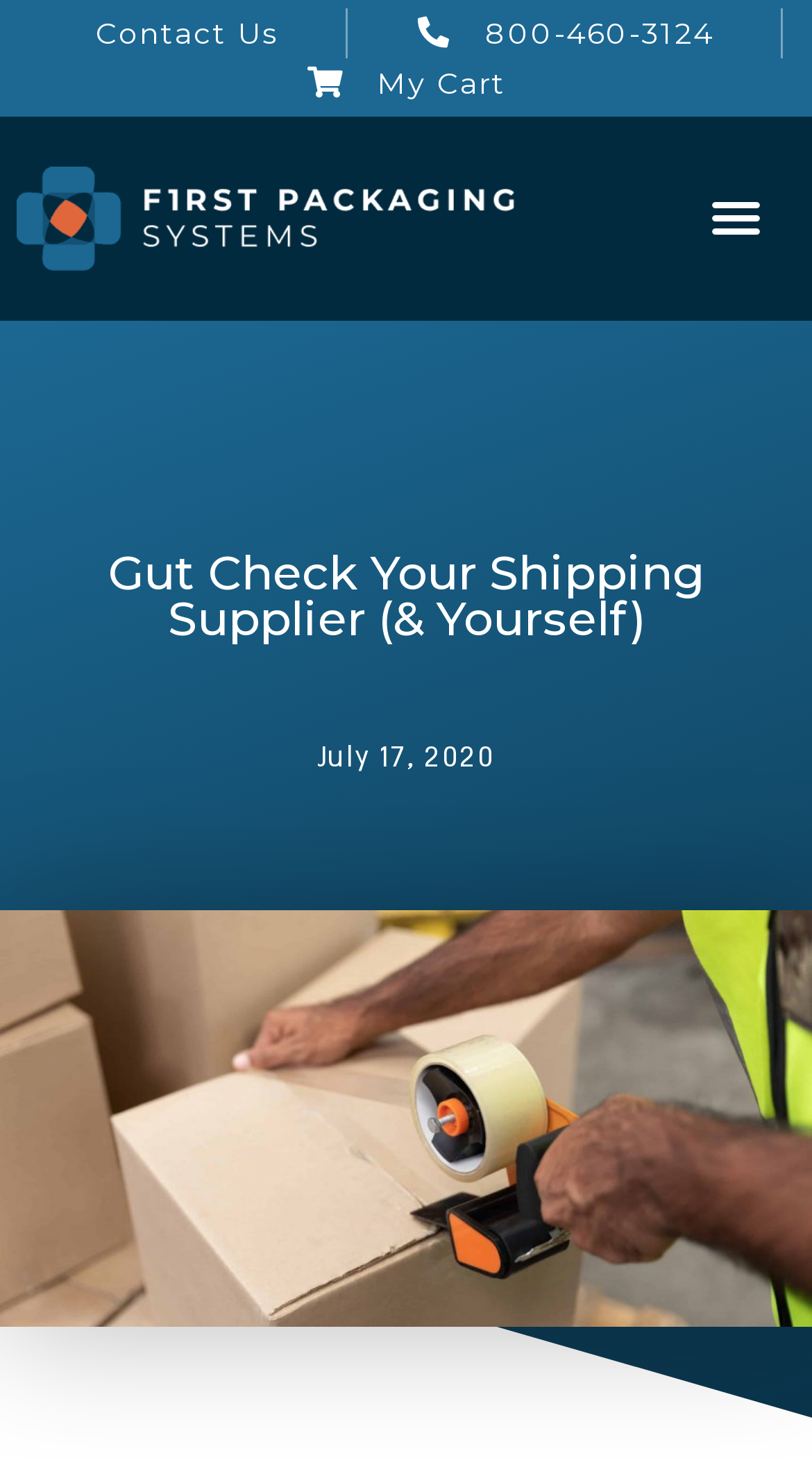Please give a succinct answer using a single word or phrase:
What is the main image on the page?

Male worker packing cardboard box